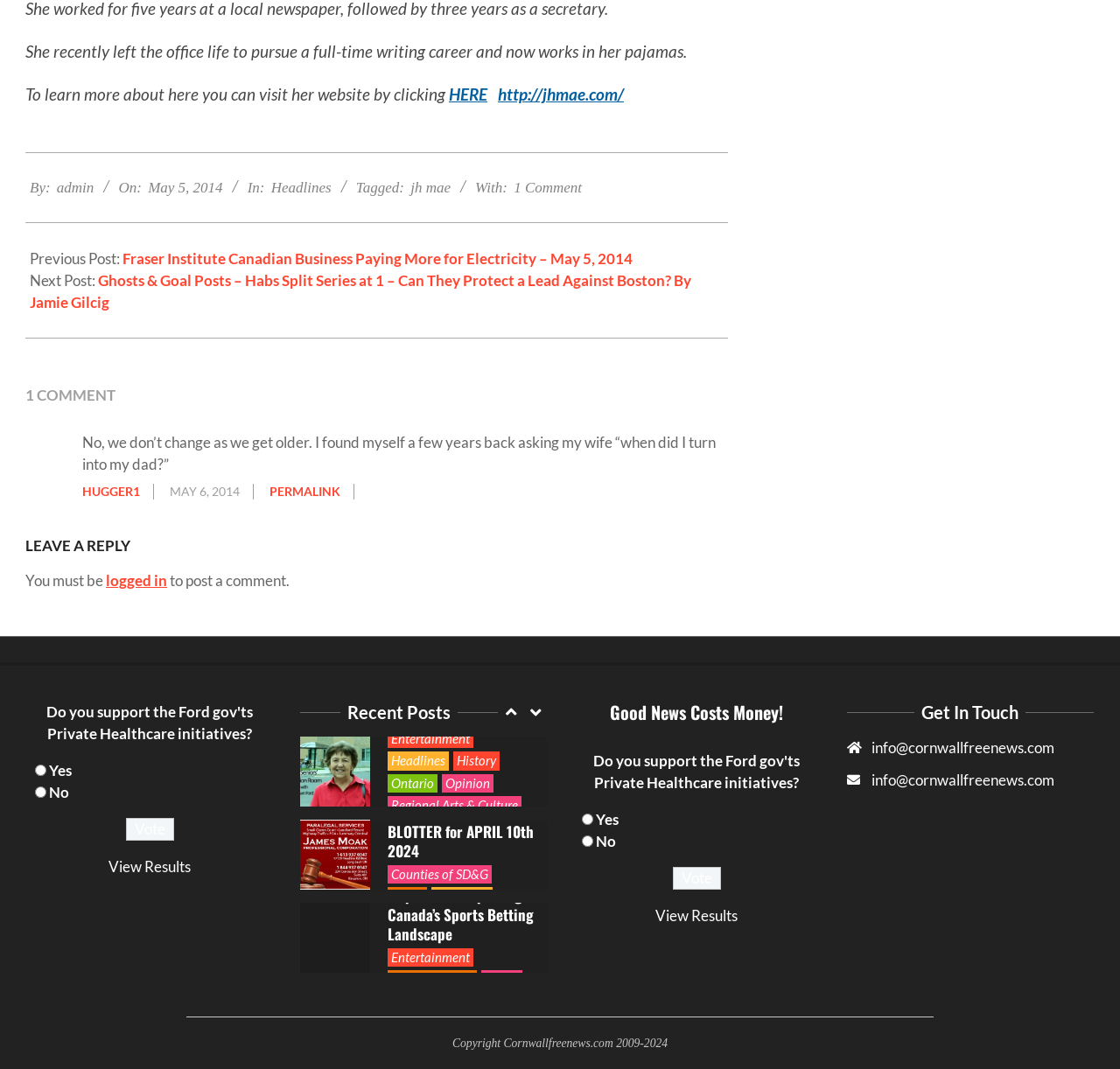Answer the question below in one word or phrase:
What is the title of the previous post?

Fraser Institute Canadian Business Paying More for Electricity – May 5, 2014